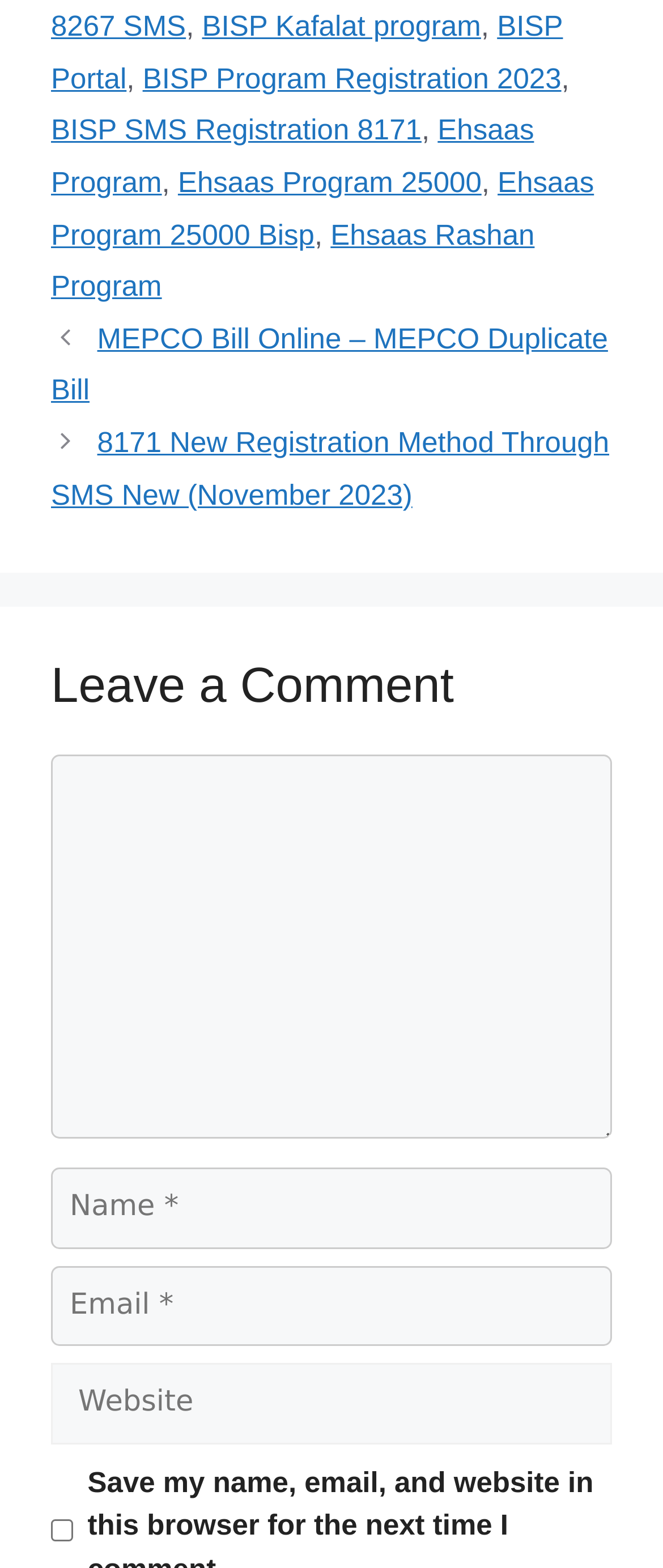Find the bounding box coordinates of the clickable area required to complete the following action: "Leave a comment".

[0.077, 0.481, 0.923, 0.726]